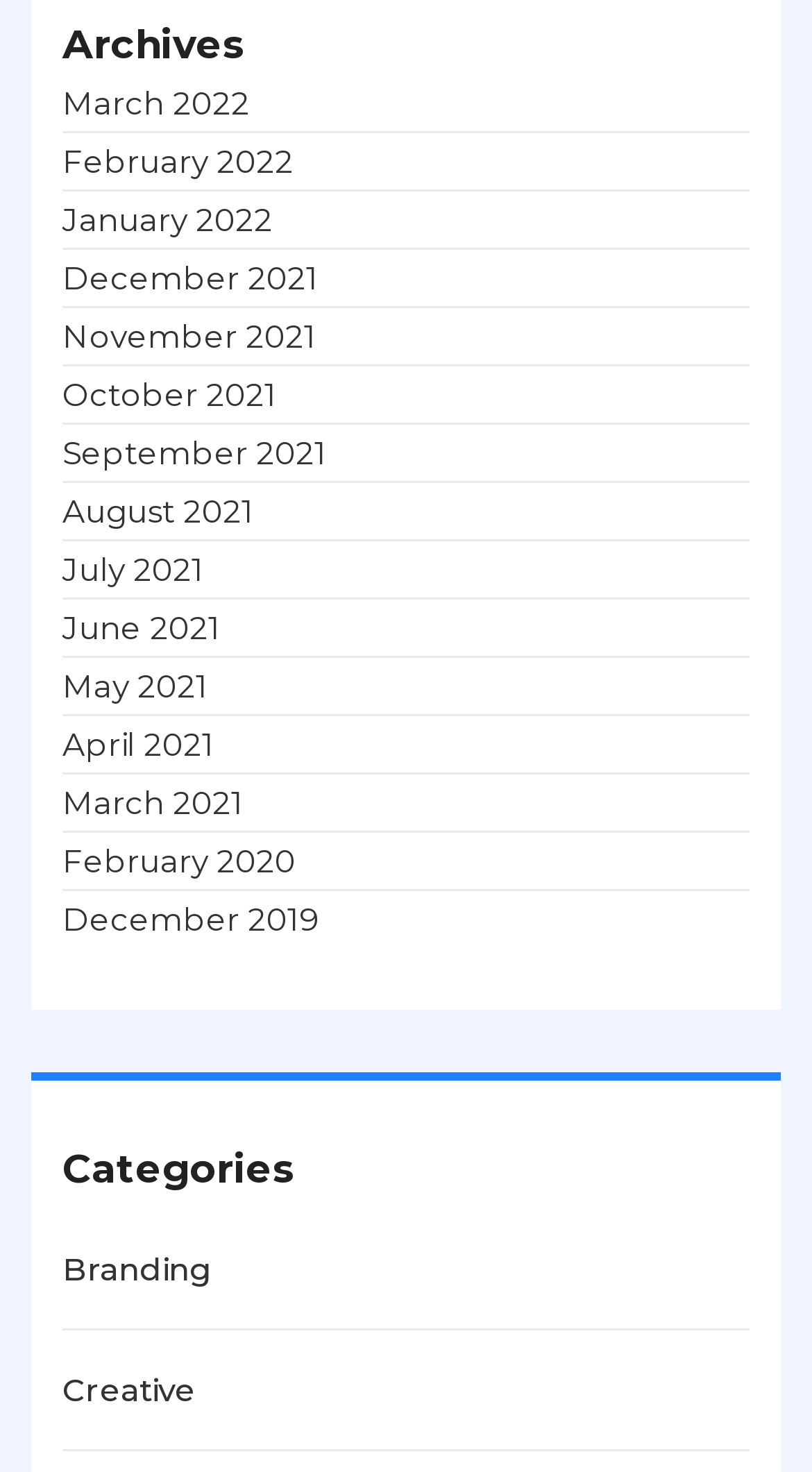Identify the bounding box coordinates of the element to click to follow this instruction: 'explore branding'. Ensure the coordinates are four float values between 0 and 1, provided as [left, top, right, bottom].

[0.077, 0.843, 0.262, 0.881]